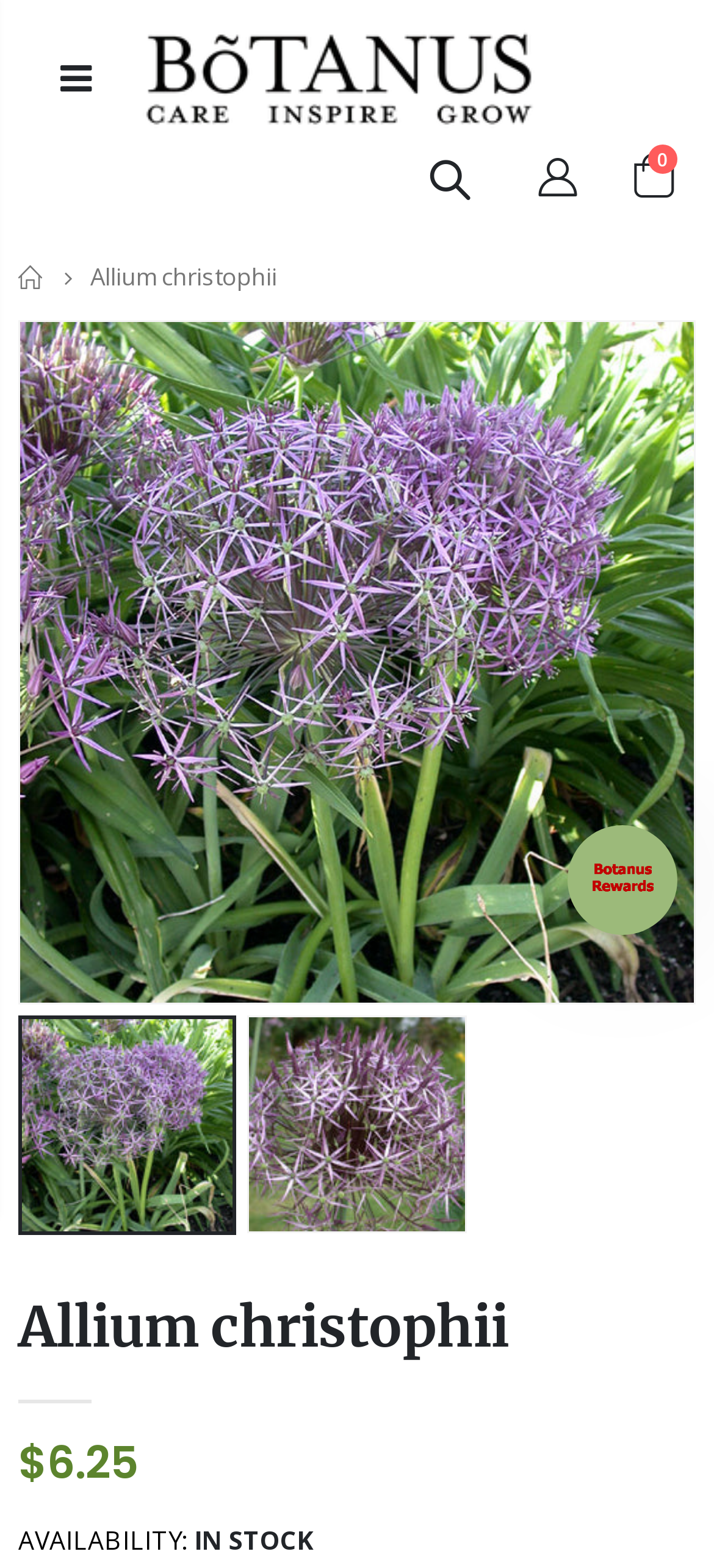Find the UI element described as: "title="Login"" and predict its bounding box coordinates. Ensure the coordinates are four float numbers between 0 and 1, [left, top, right, bottom].

[0.745, 0.092, 0.818, 0.13]